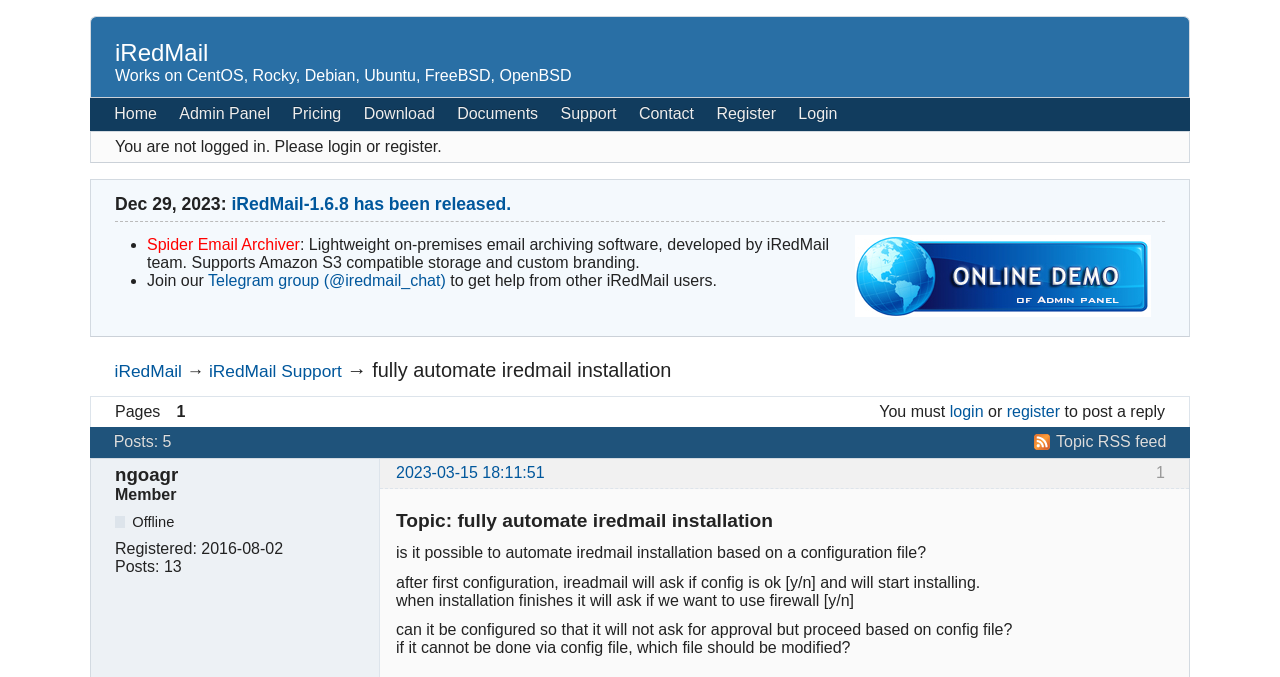Find the bounding box coordinates of the element to click in order to complete the given instruction: "Click the 'logo' link."

None